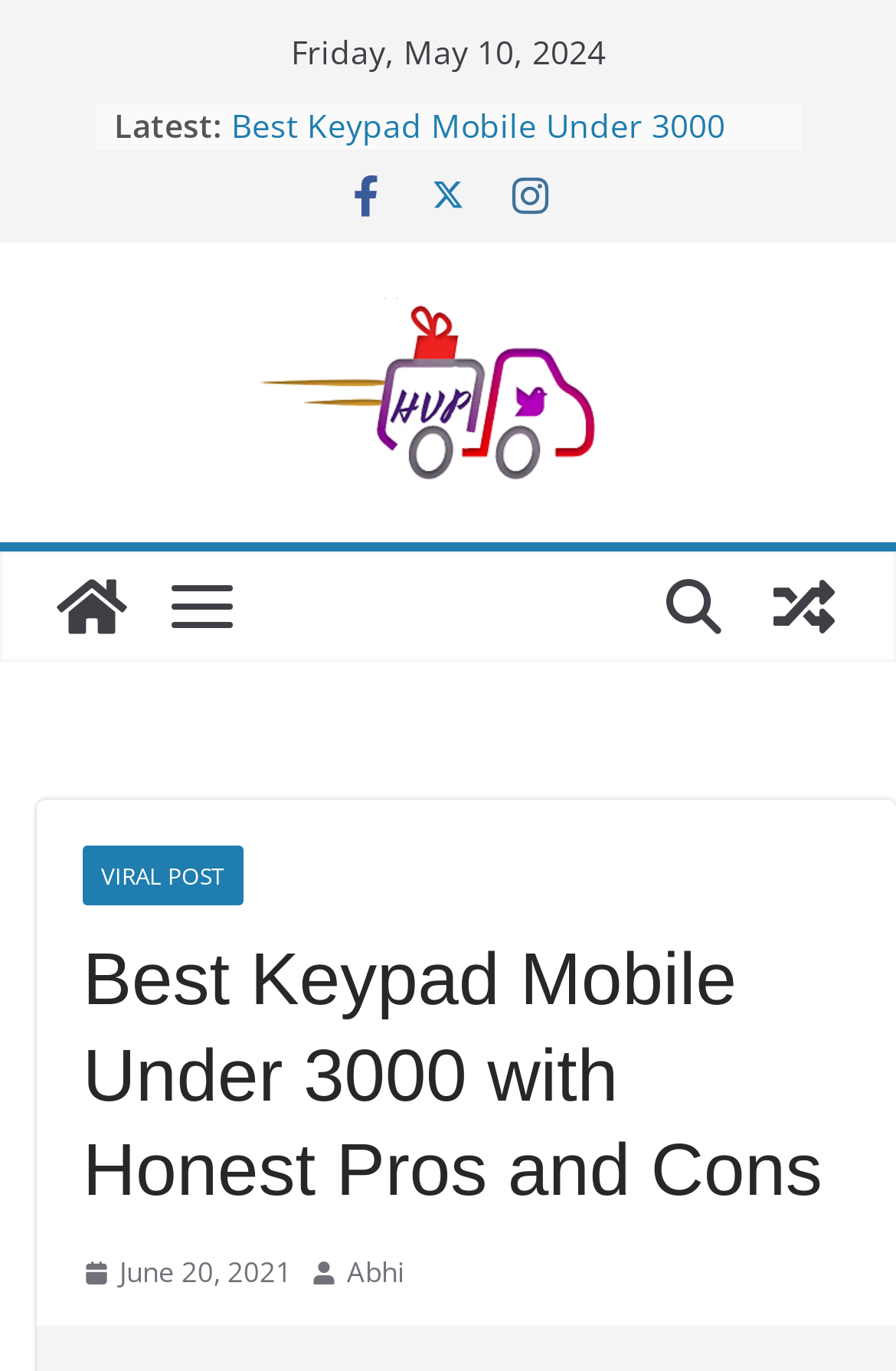How many links are there in the webpage?
Examine the screenshot and reply with a single word or phrase.

14